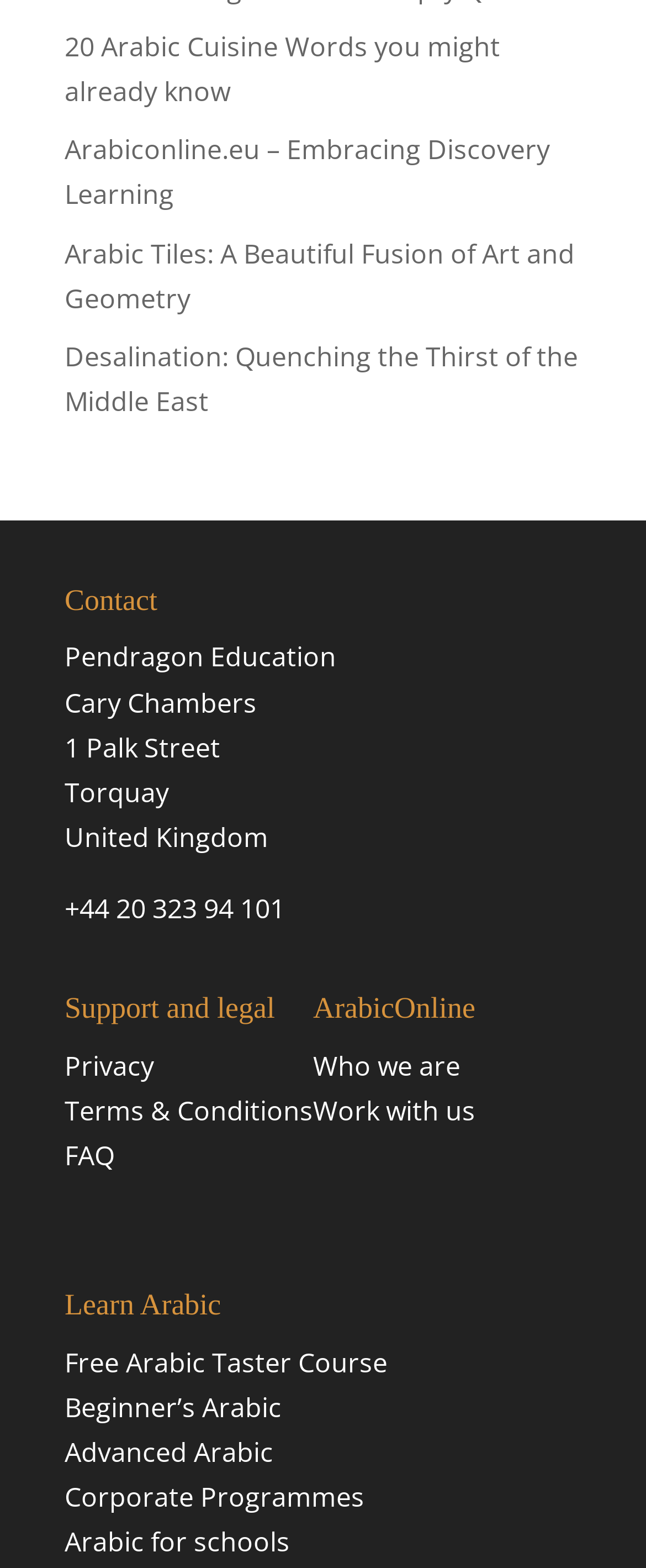Please specify the bounding box coordinates of the element that should be clicked to execute the given instruction: 'View 'Contact' information'. Ensure the coordinates are four float numbers between 0 and 1, expressed as [left, top, right, bottom].

[0.1, 0.372, 0.521, 0.405]